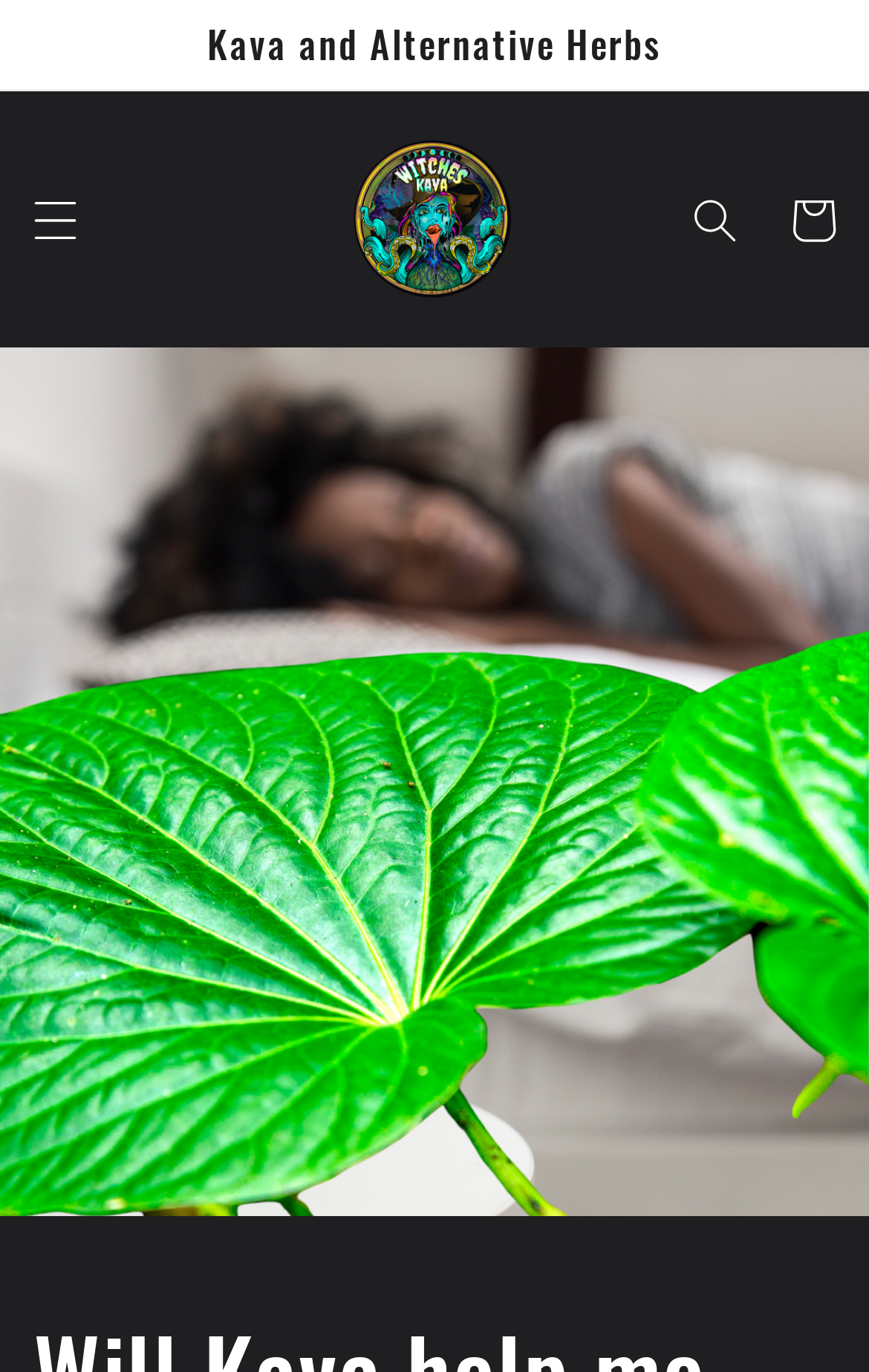What is the topic of the article on this webpage?
Using the image, answer in one word or phrase.

Kava and sleep